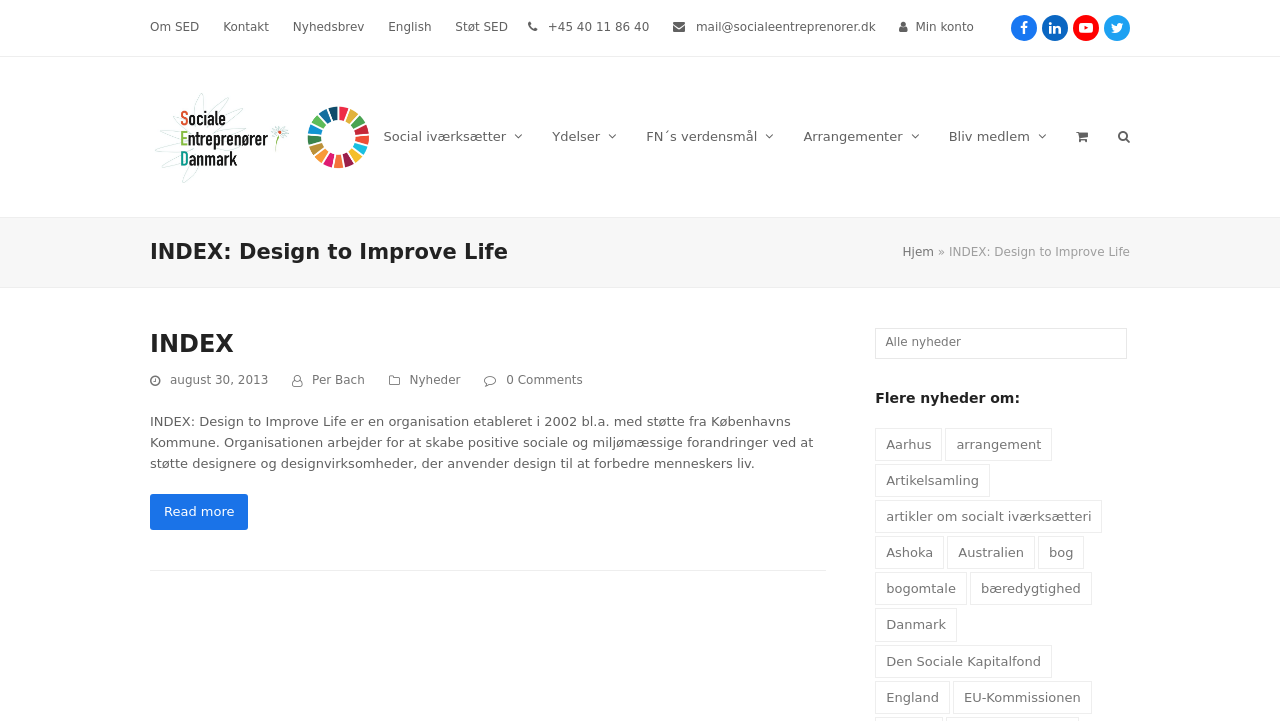Pinpoint the bounding box coordinates of the element to be clicked to execute the instruction: "Go to Kontakt".

[0.174, 0.028, 0.21, 0.048]